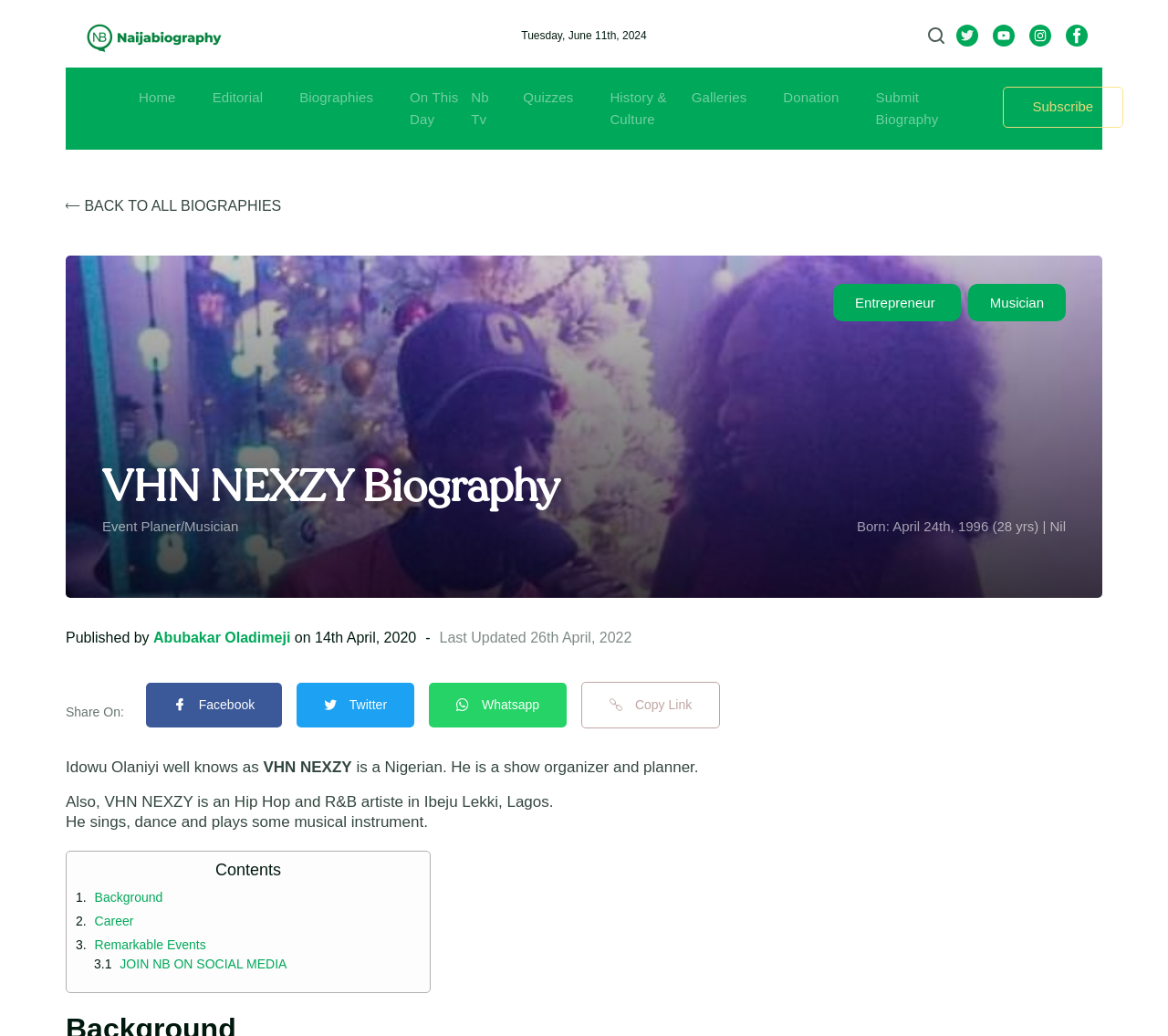Provide the bounding box coordinates of the area you need to click to execute the following instruction: "Read about VHN NEXZY's career".

[0.077, 0.882, 0.114, 0.896]